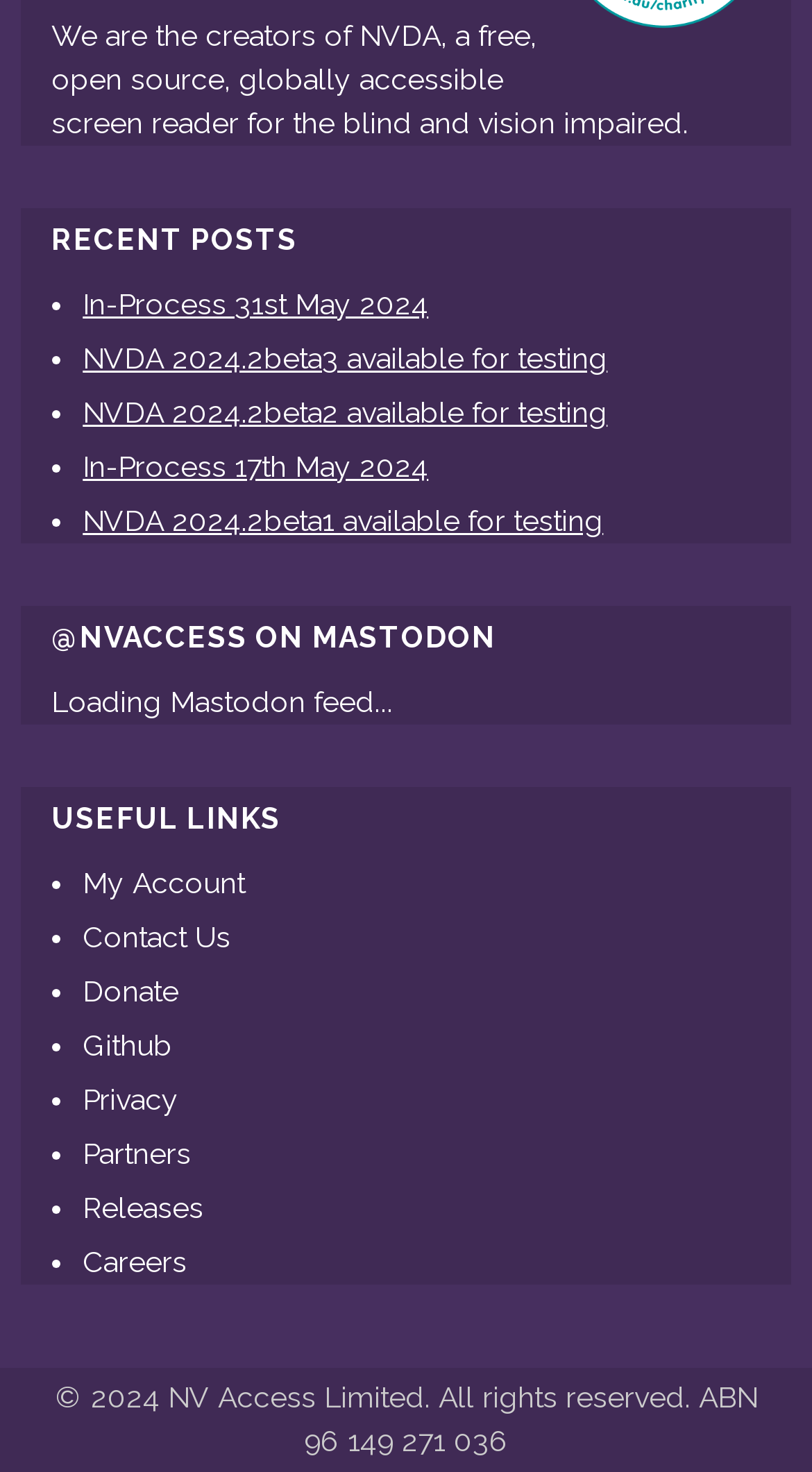Could you specify the bounding box coordinates for the clickable section to complete the following instruction: "Go to the home page"?

None